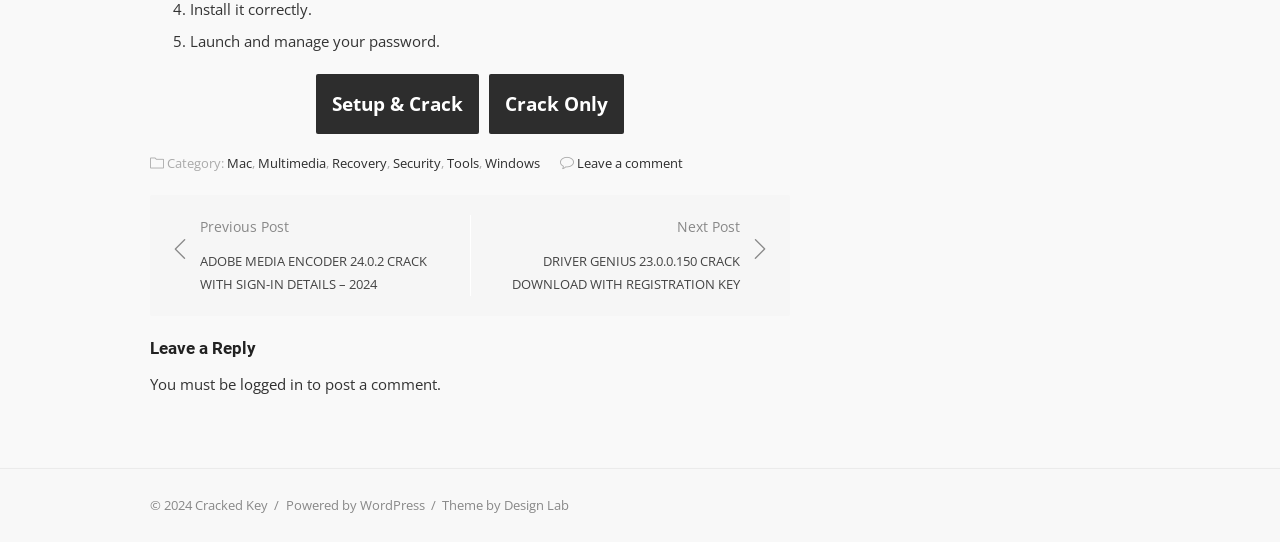Given the description of a UI element: "Leave a comment", identify the bounding box coordinates of the matching element in the webpage screenshot.

[0.451, 0.285, 0.534, 0.318]